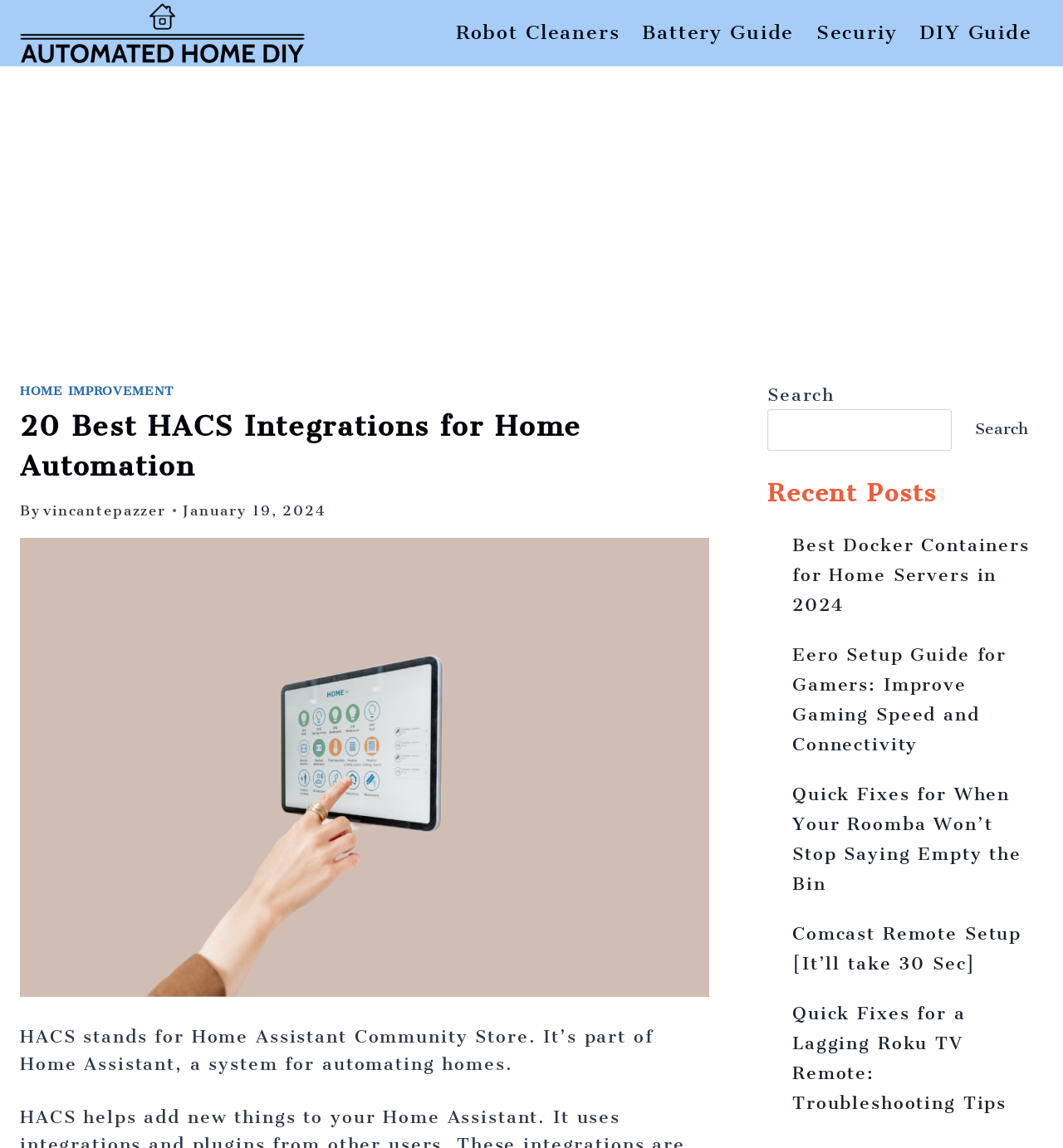Please specify the coordinates of the bounding box for the element that should be clicked to carry out this instruction: "Search for something". The coordinates must be four float numbers between 0 and 1, formatted as [left, top, right, bottom].

[0.722, 0.356, 0.895, 0.393]